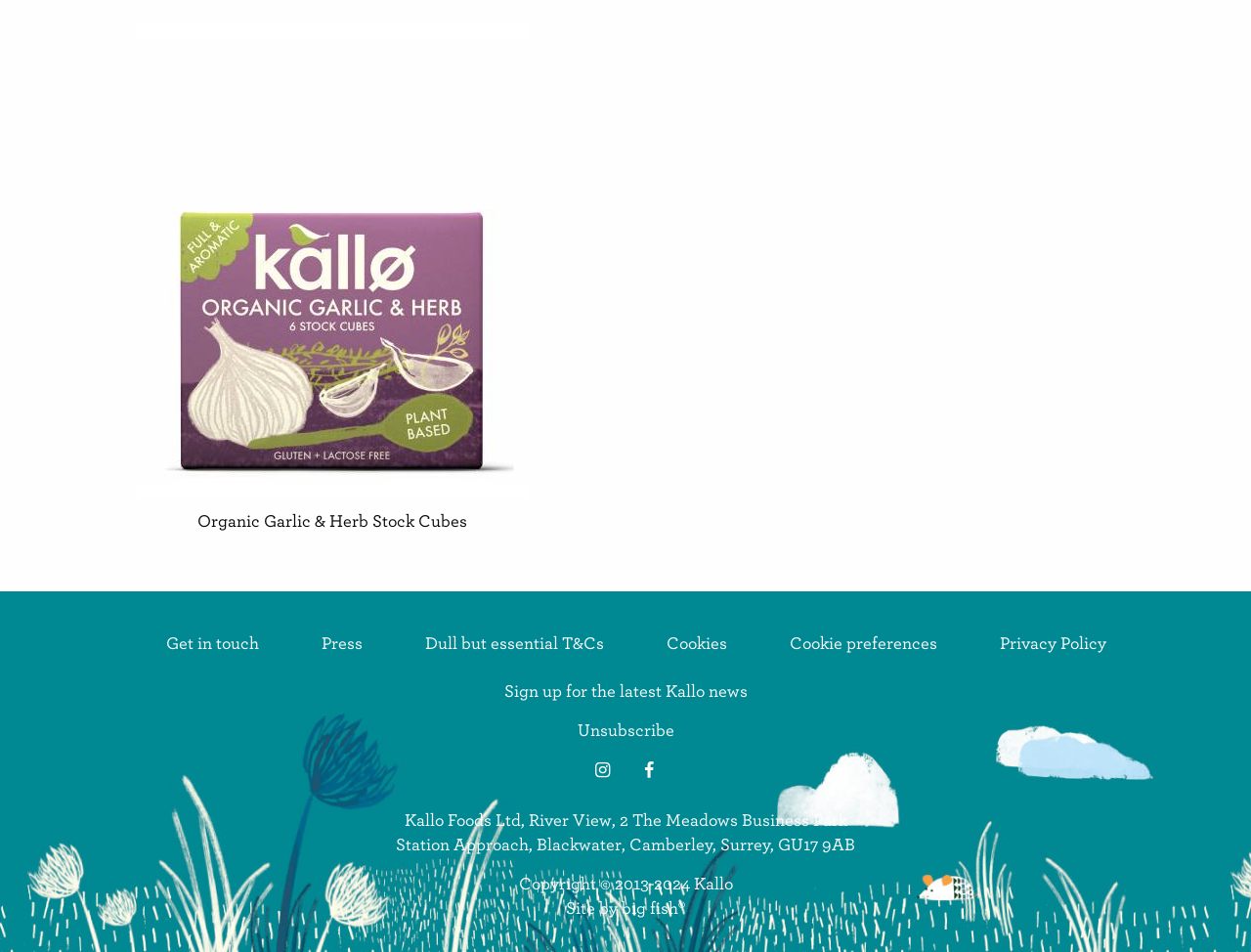Please identify the bounding box coordinates of the area I need to click to accomplish the following instruction: "View Privacy Policy".

[0.776, 0.666, 0.908, 0.685]